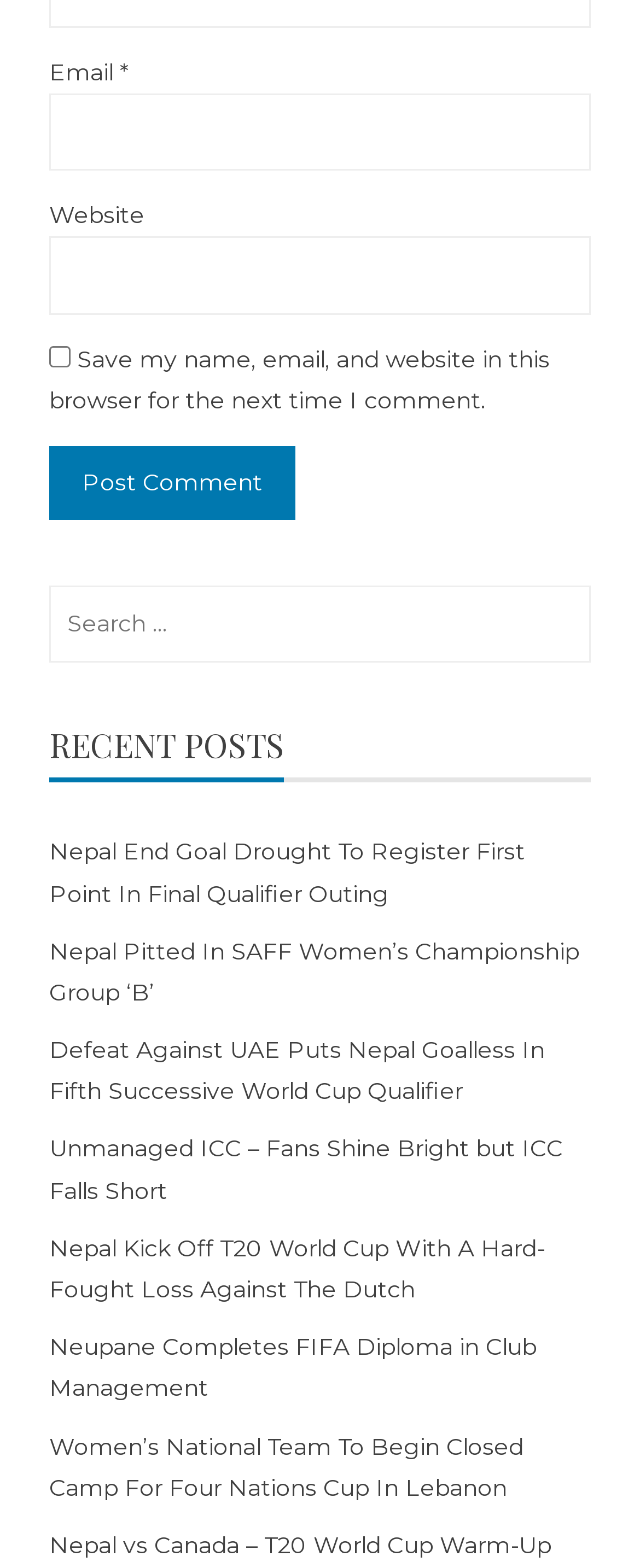Please mark the clickable region by giving the bounding box coordinates needed to complete this instruction: "Search for something".

[0.077, 0.374, 0.923, 0.423]